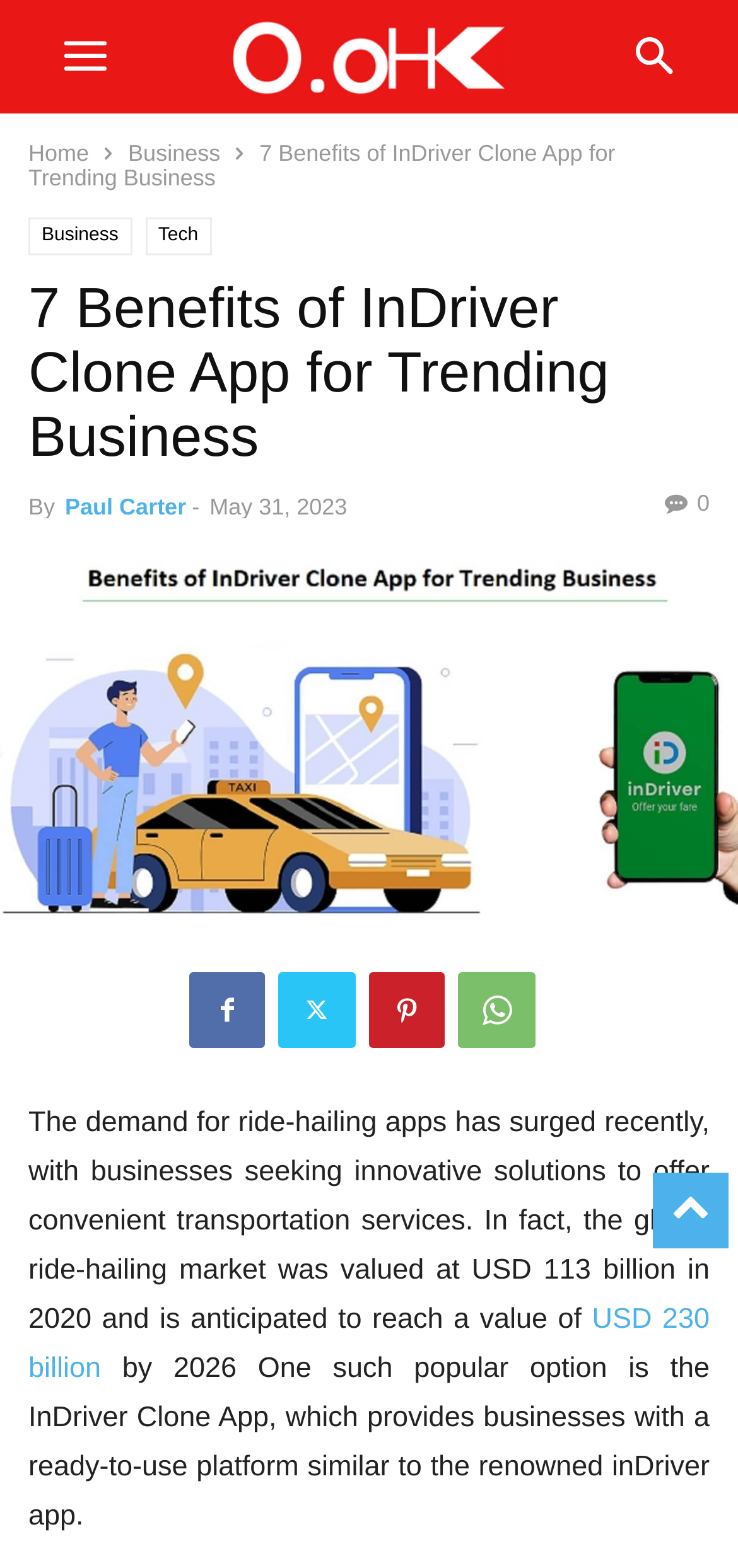Please analyze the image and provide a thorough answer to the question:
What is the value of the global ride-hailing market in 2020?

The article states that the global ride-hailing market was valued at USD 113 billion in 2020. This information is provided in the second paragraph of the article.